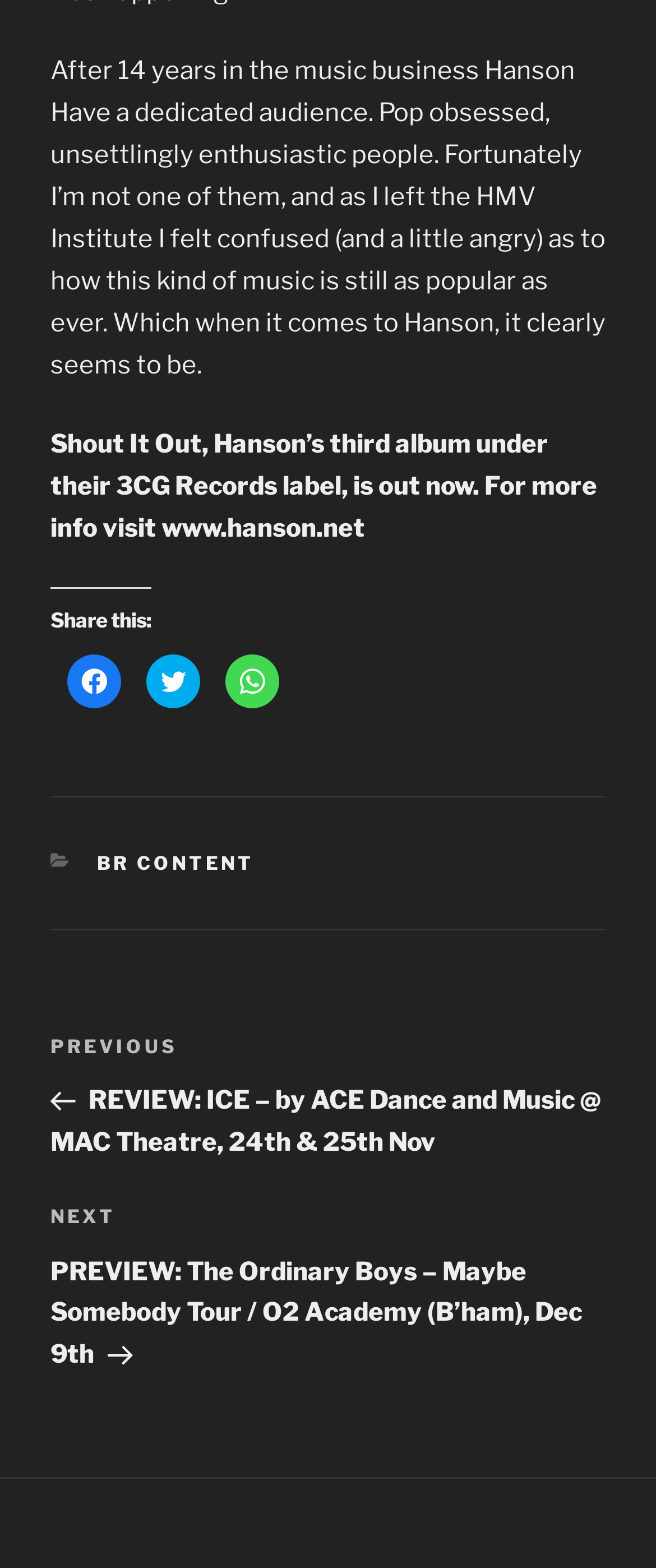What is the name of the band being reviewed?
Please respond to the question with a detailed and informative answer.

The article is reviewing Hanson's third album under their 3CG Records label, 'Shout It Out', which suggests that the band being reviewed is Hanson.